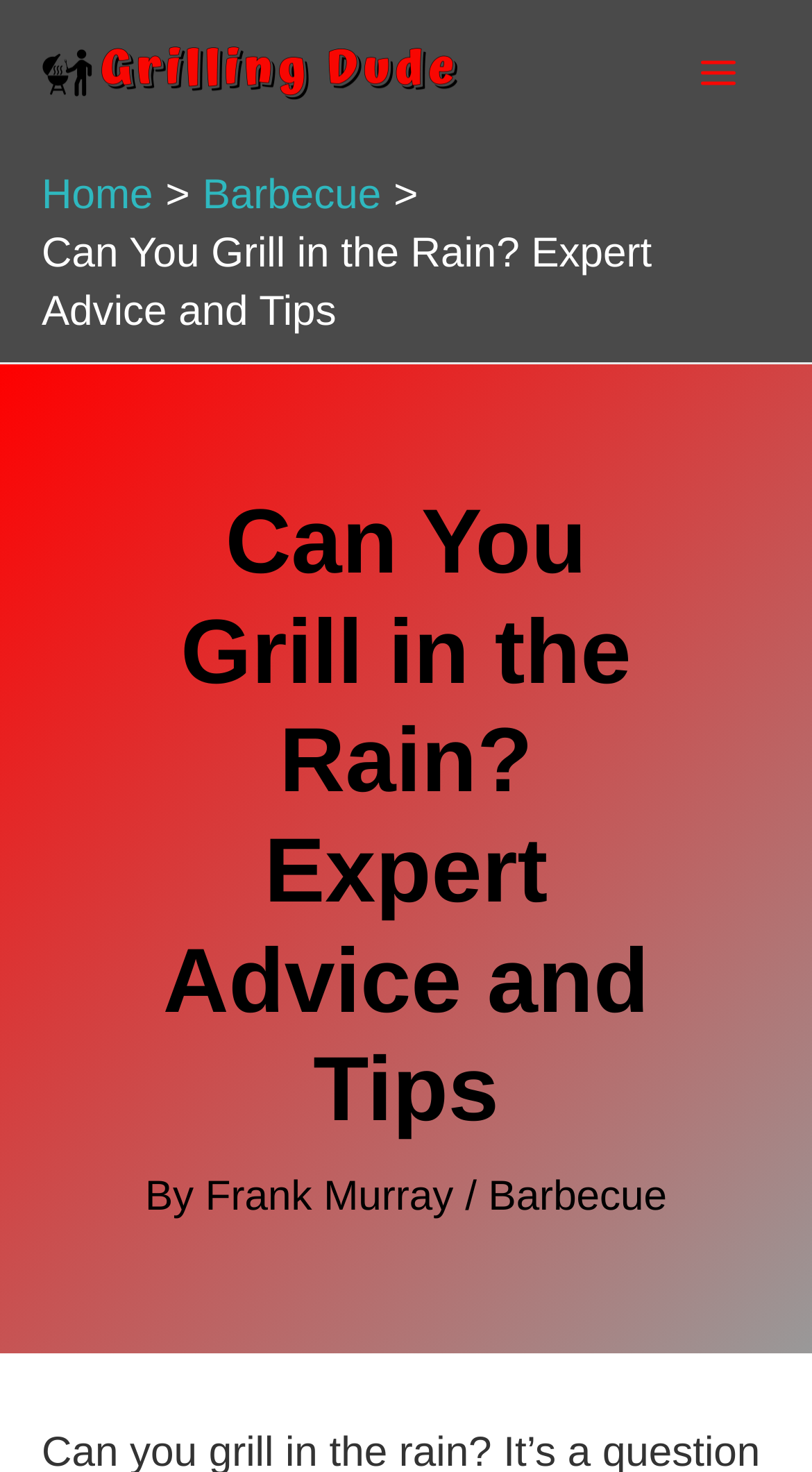Respond with a single word or short phrase to the following question: 
Who is the author of the current article?

Frank Murray